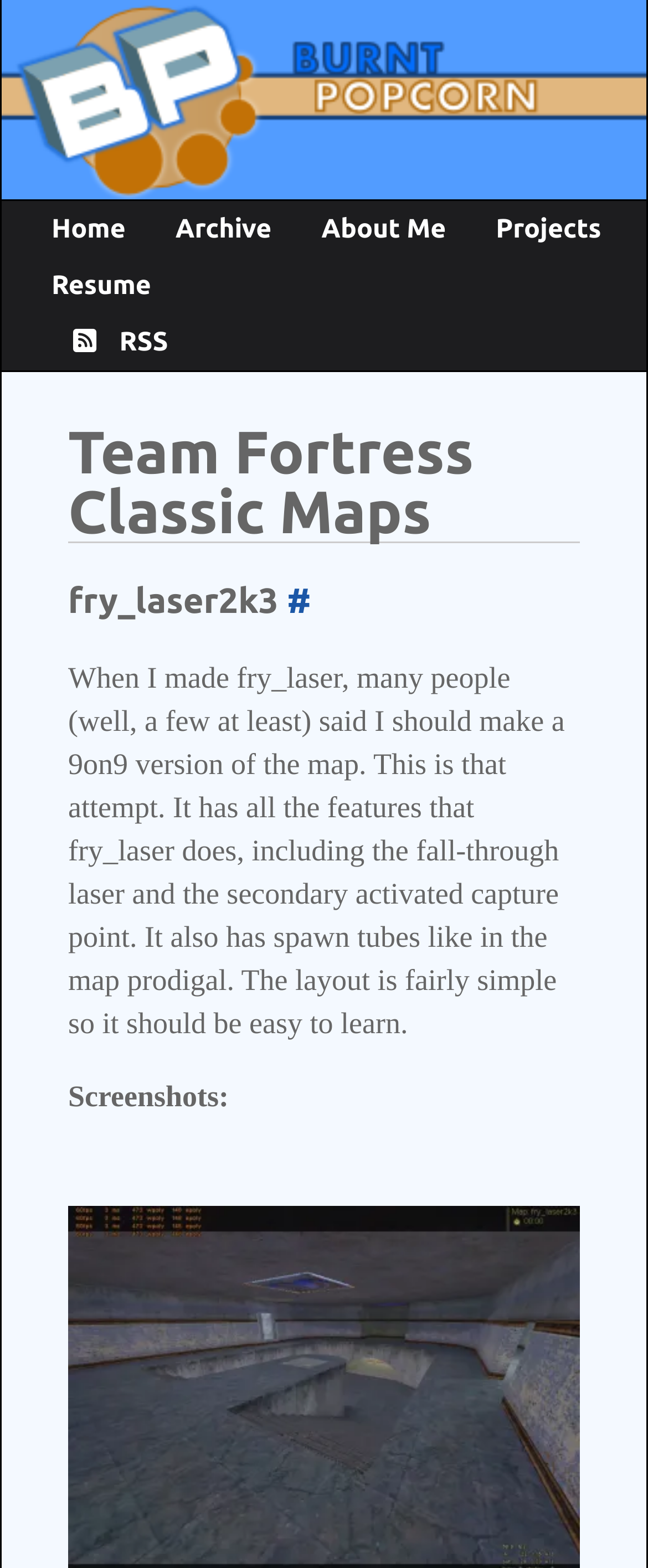Please determine the bounding box coordinates of the element to click on in order to accomplish the following task: "learn about the author". Ensure the coordinates are four float numbers ranging from 0 to 1, i.e., [left, top, right, bottom].

[0.496, 0.137, 0.688, 0.156]